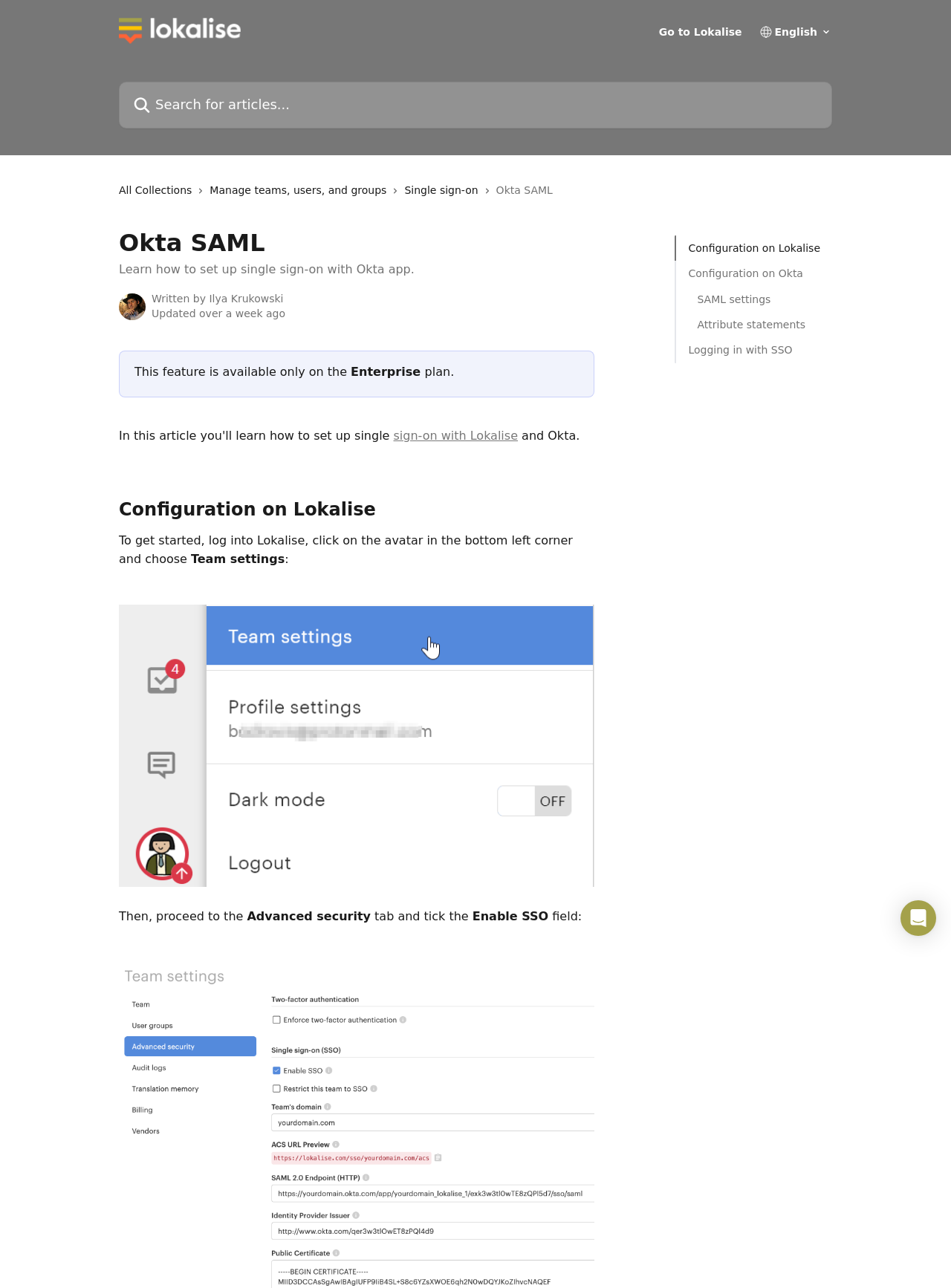Identify the bounding box coordinates for the region of the element that should be clicked to carry out the instruction: "Search for articles". The bounding box coordinates should be four float numbers between 0 and 1, i.e., [left, top, right, bottom].

[0.125, 0.063, 0.875, 0.1]